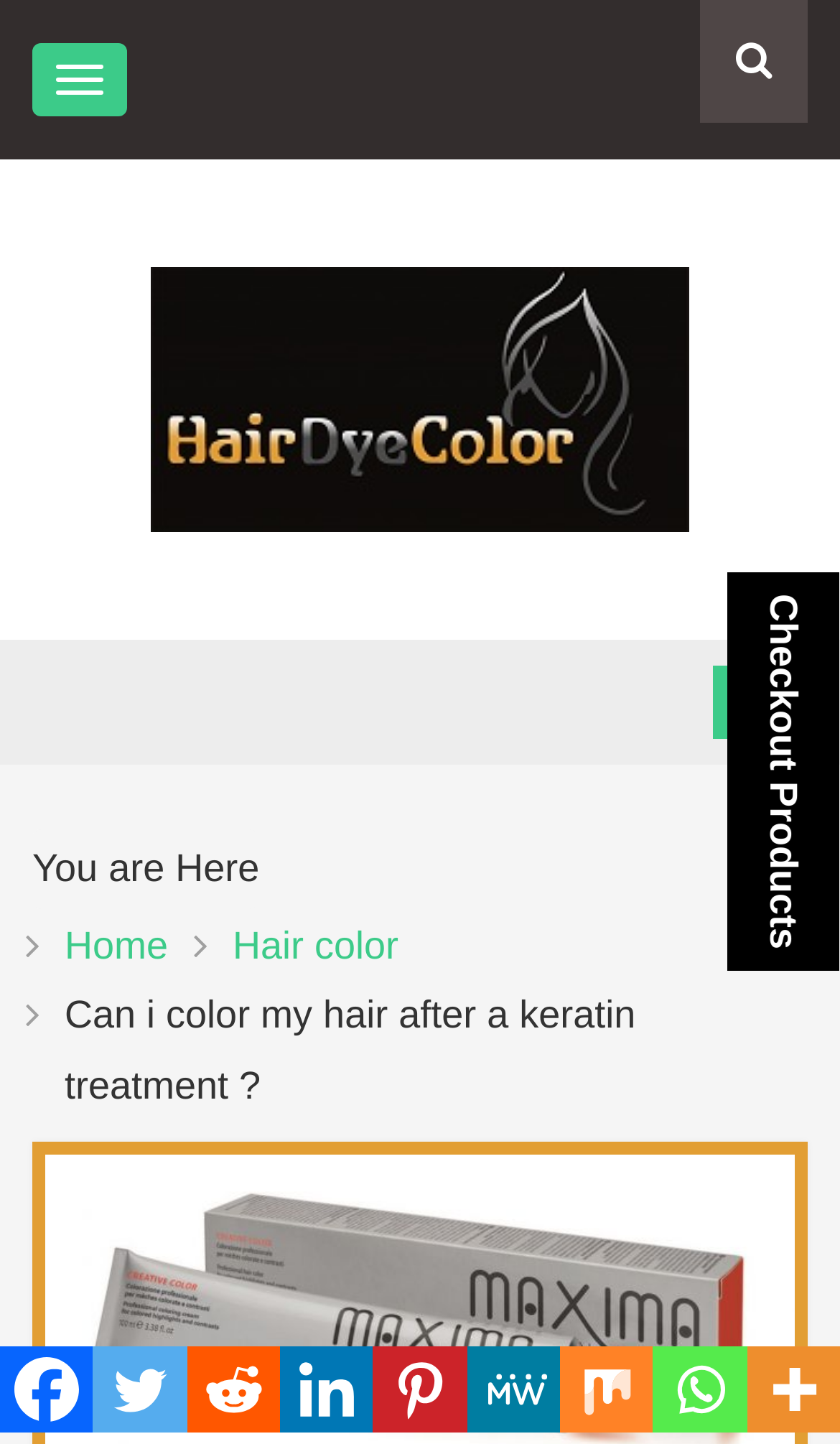Find the bounding box coordinates of the clickable element required to execute the following instruction: "Click the 'Hair Dye Color' logo". Provide the coordinates as four float numbers between 0 and 1, i.e., [left, top, right, bottom].

[0.179, 0.185, 0.821, 0.368]